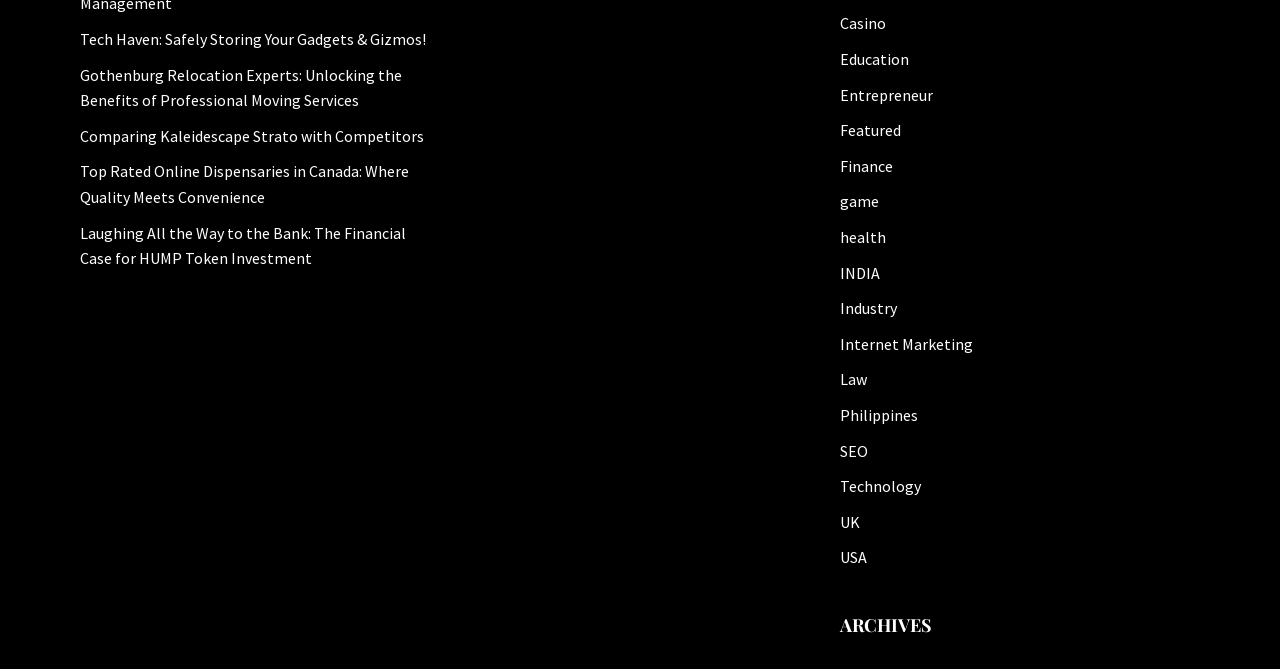What is the purpose of the section with links 'ARCHIVES'?
Please provide a comprehensive and detailed answer to the question.

The section with the heading 'ARCHIVES' contains links to past content, suggesting that its purpose is to store and provide access to archived articles or posts.